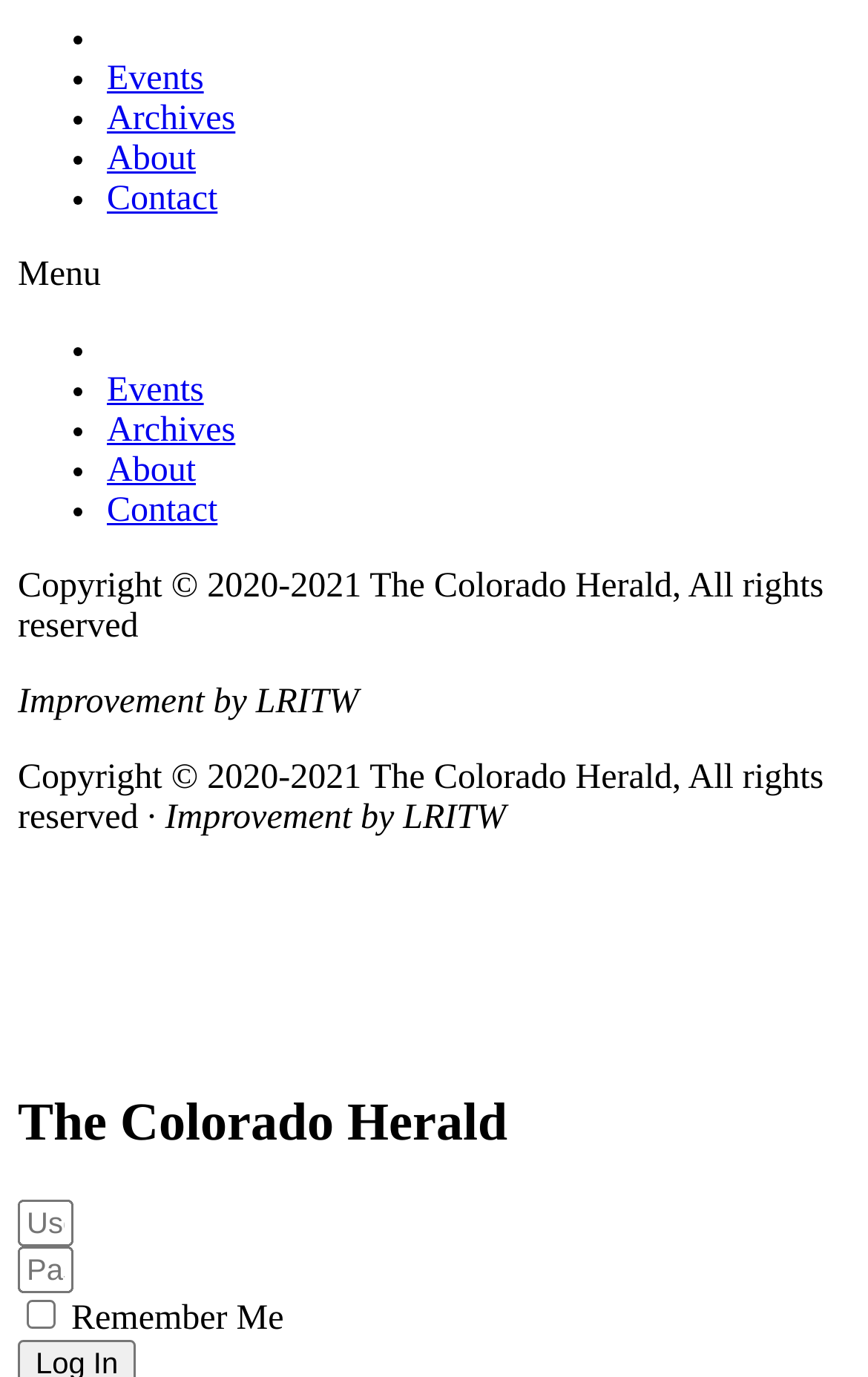Determine the bounding box coordinates for the clickable element to execute this instruction: "Check the Remember Me checkbox". Provide the coordinates as four float numbers between 0 and 1, i.e., [left, top, right, bottom].

[0.031, 0.943, 0.064, 0.964]